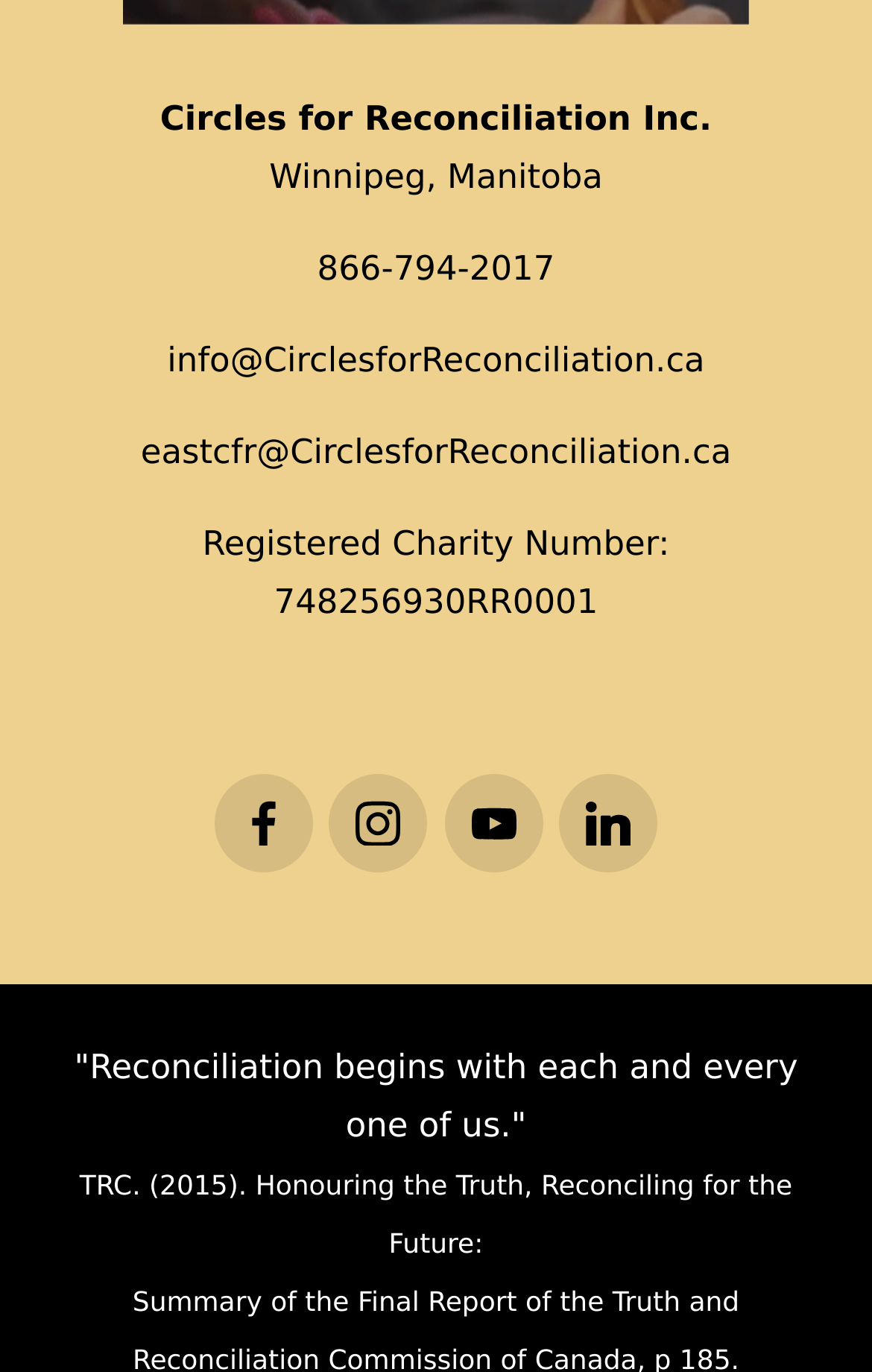Use a single word or phrase to answer this question: 
What is the organization's name?

Circles for Reconciliation Inc.